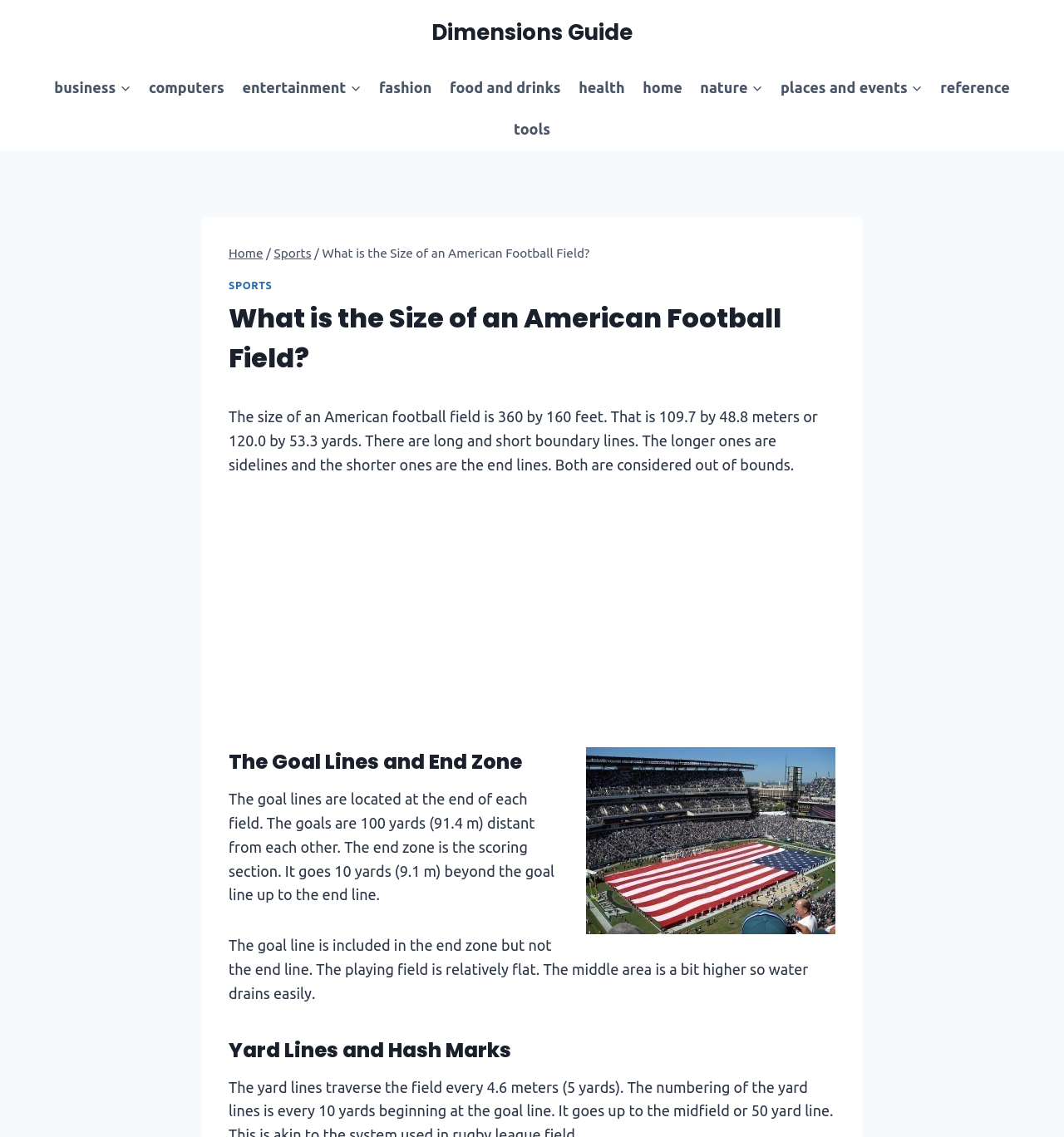What is the length of an American football field?
Utilize the information in the image to give a detailed answer to the question.

According to the text, 'The size of an American football field is 360 by 160 feet.' This information is provided in the introductory paragraph of the webpage.